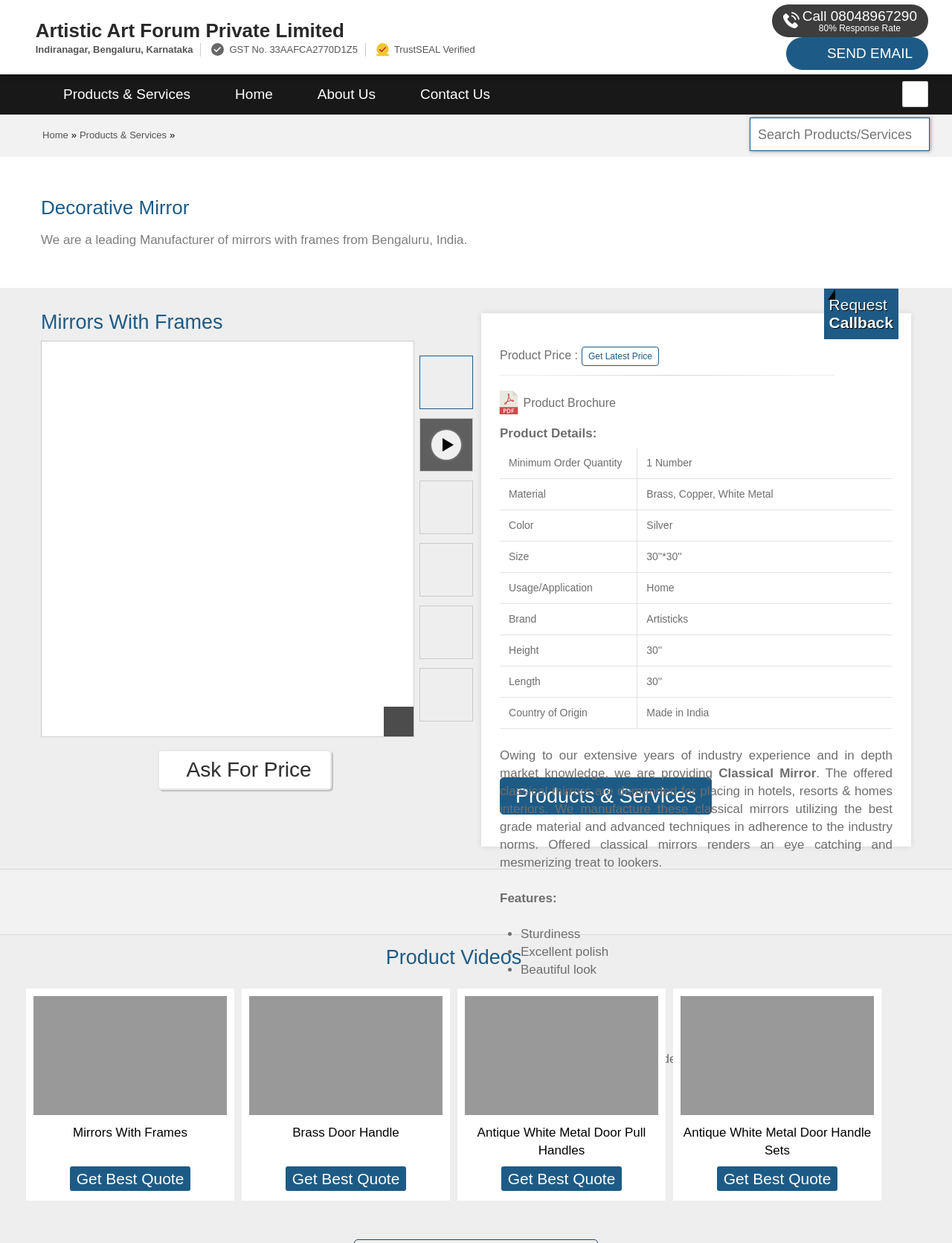Find the bounding box coordinates of the clickable area required to complete the following action: "Search for products or services".

[0.788, 0.096, 0.976, 0.121]